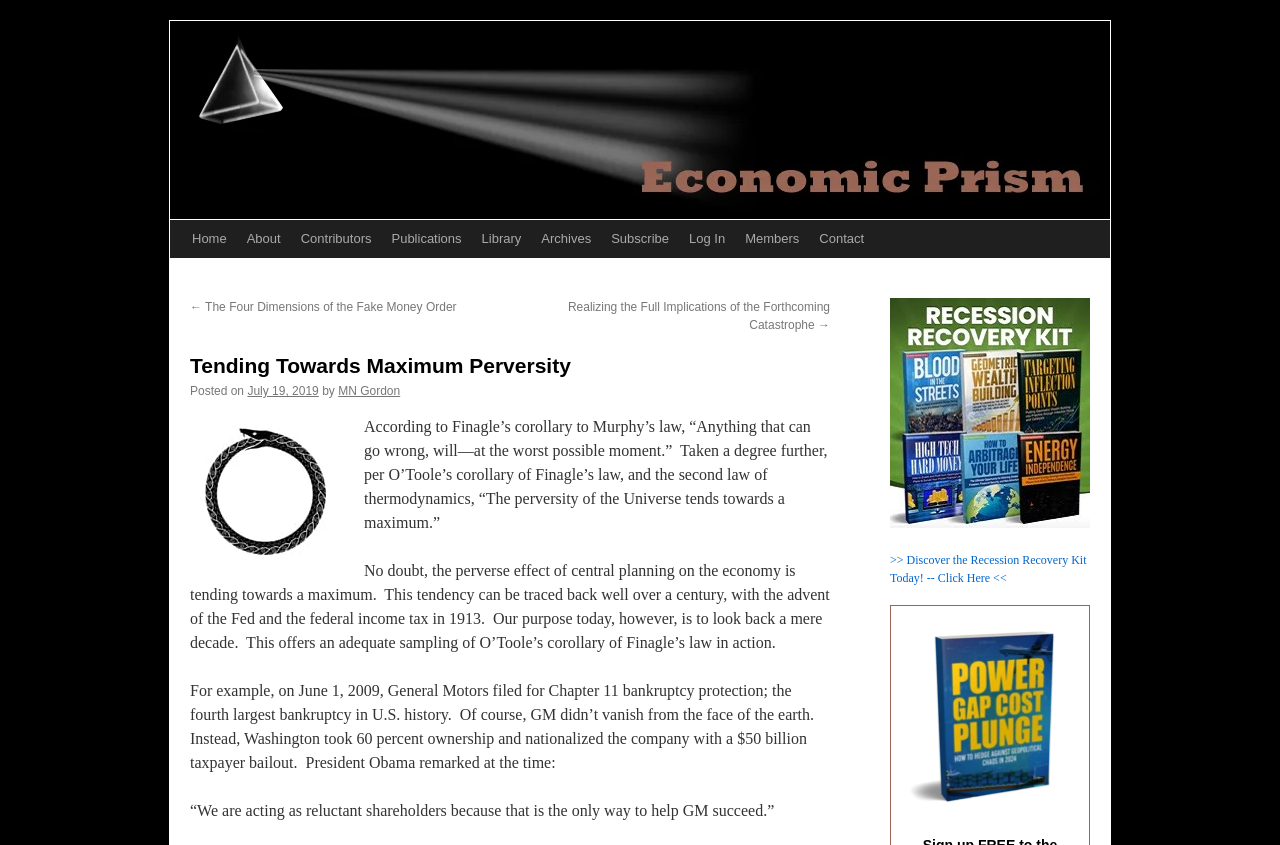Identify the bounding box coordinates of the clickable region necessary to fulfill the following instruction: "Click on the '← The Four Dimensions of the Fake Money Order' link". The bounding box coordinates should be four float numbers between 0 and 1, i.e., [left, top, right, bottom].

[0.148, 0.355, 0.357, 0.372]